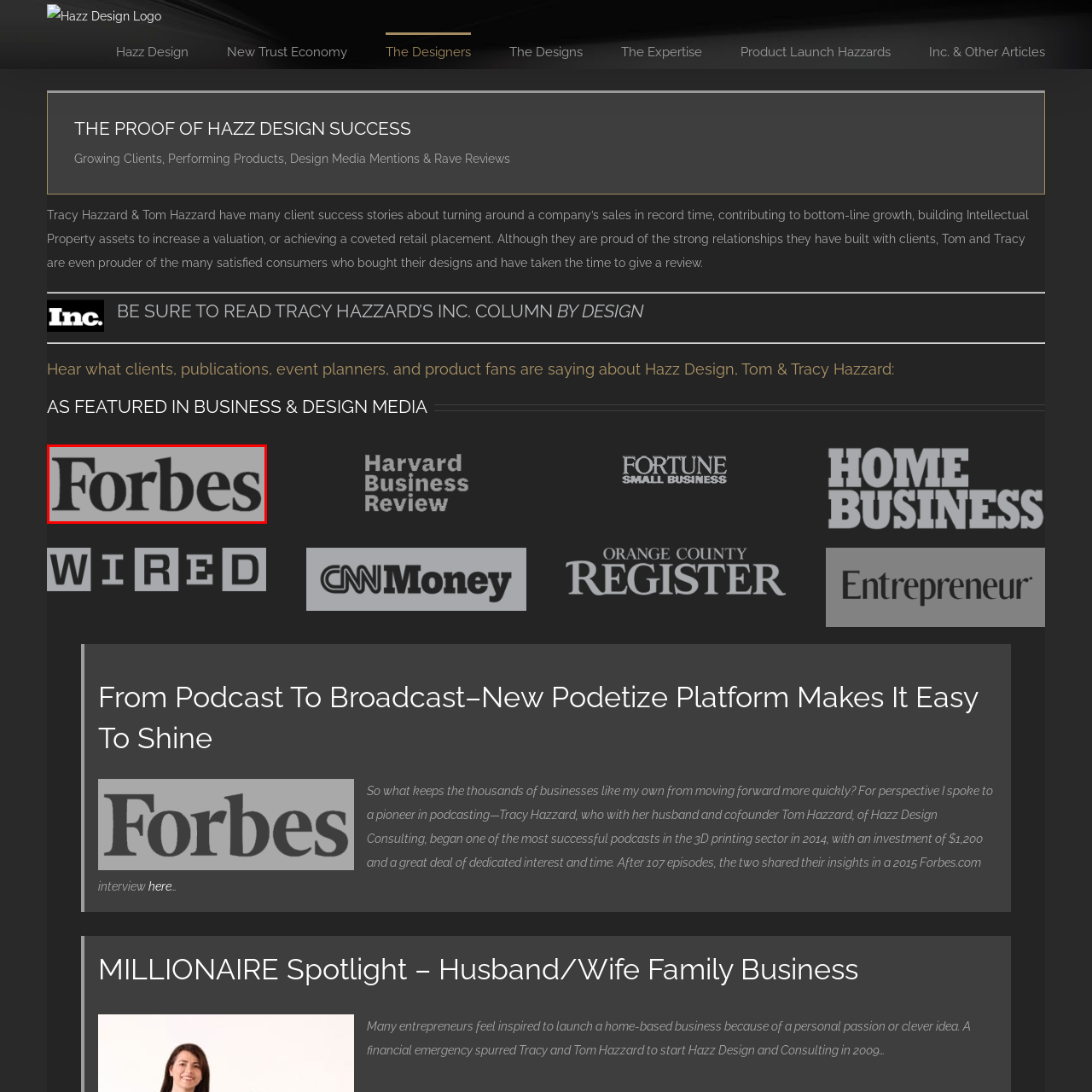What is the name of the consulting firm founded by Tracy and Tom Hazzard?
Look closely at the area highlighted by the red bounding box and give a detailed response to the question.

The firm has been recognized for its innovative approach to design and entrepreneurship, as featured in various respected publications, including Forbes.